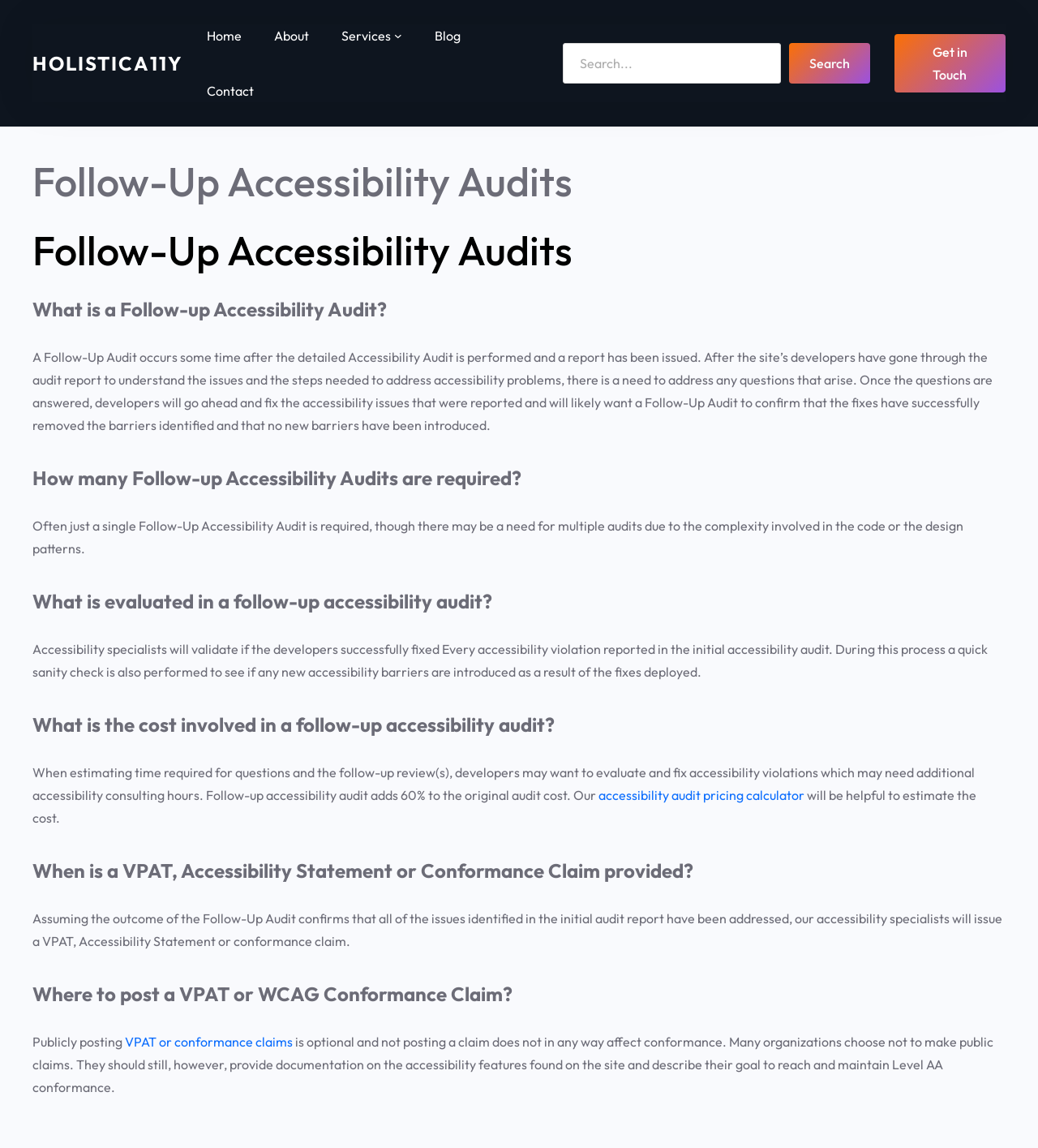Use a single word or phrase to answer the question:
How many Follow-up Accessibility Audits are required?

Often just one